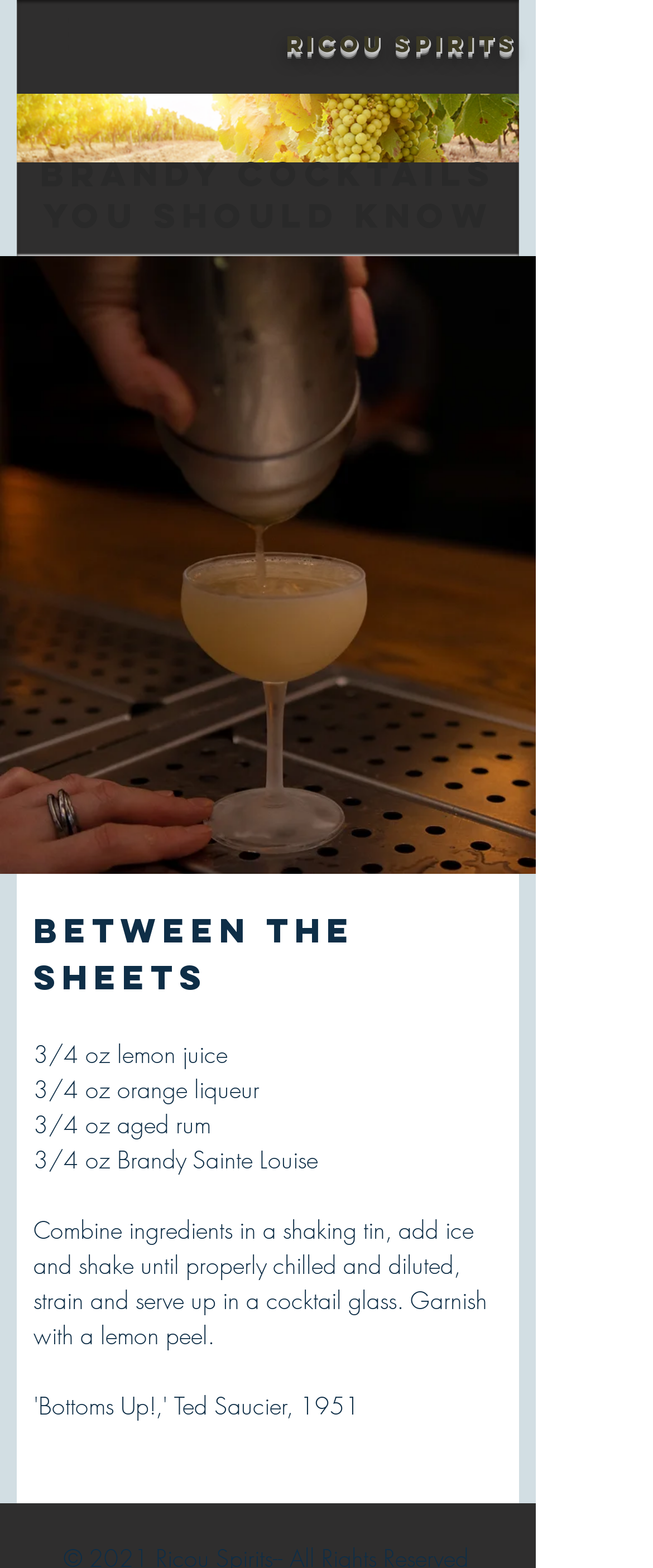How many ingredients are used in the cocktail?
Craft a detailed and extensive response to the question.

The ingredients used in the cocktail are mentioned in the StaticText elements with the texts '3/4 oz lemon juice', '3/4 oz orange liqueur', '3/4 oz aged rum', and '3/4 oz Brandy Sainte Louise' at coordinates [0.051, 0.662, 0.349, 0.682], [0.051, 0.684, 0.397, 0.705], [0.051, 0.707, 0.323, 0.727], and [0.051, 0.729, 0.487, 0.749] respectively. There are 4 ingredients in total.